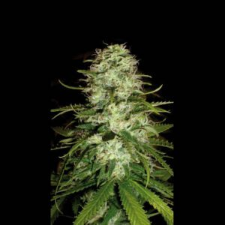Please examine the image and provide a detailed answer to the question: What is the color of the trichomes?

The caption describes the dense arrangement of frosty, white trichomes that glisten under light, which are surrounded by vibrant green leaves.